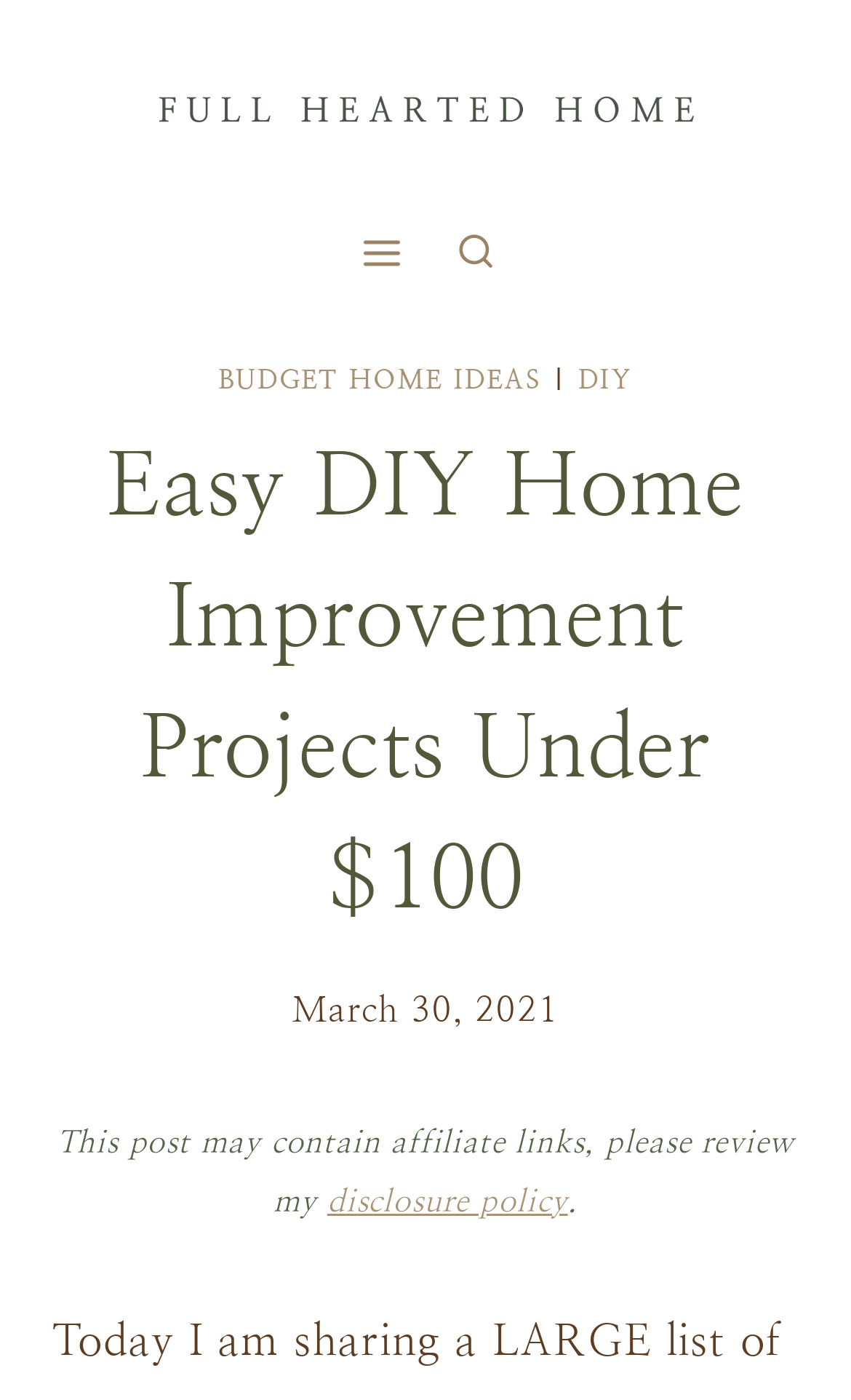What is the date of the post?
Use the screenshot to answer the question with a single word or phrase.

March 30, 2021